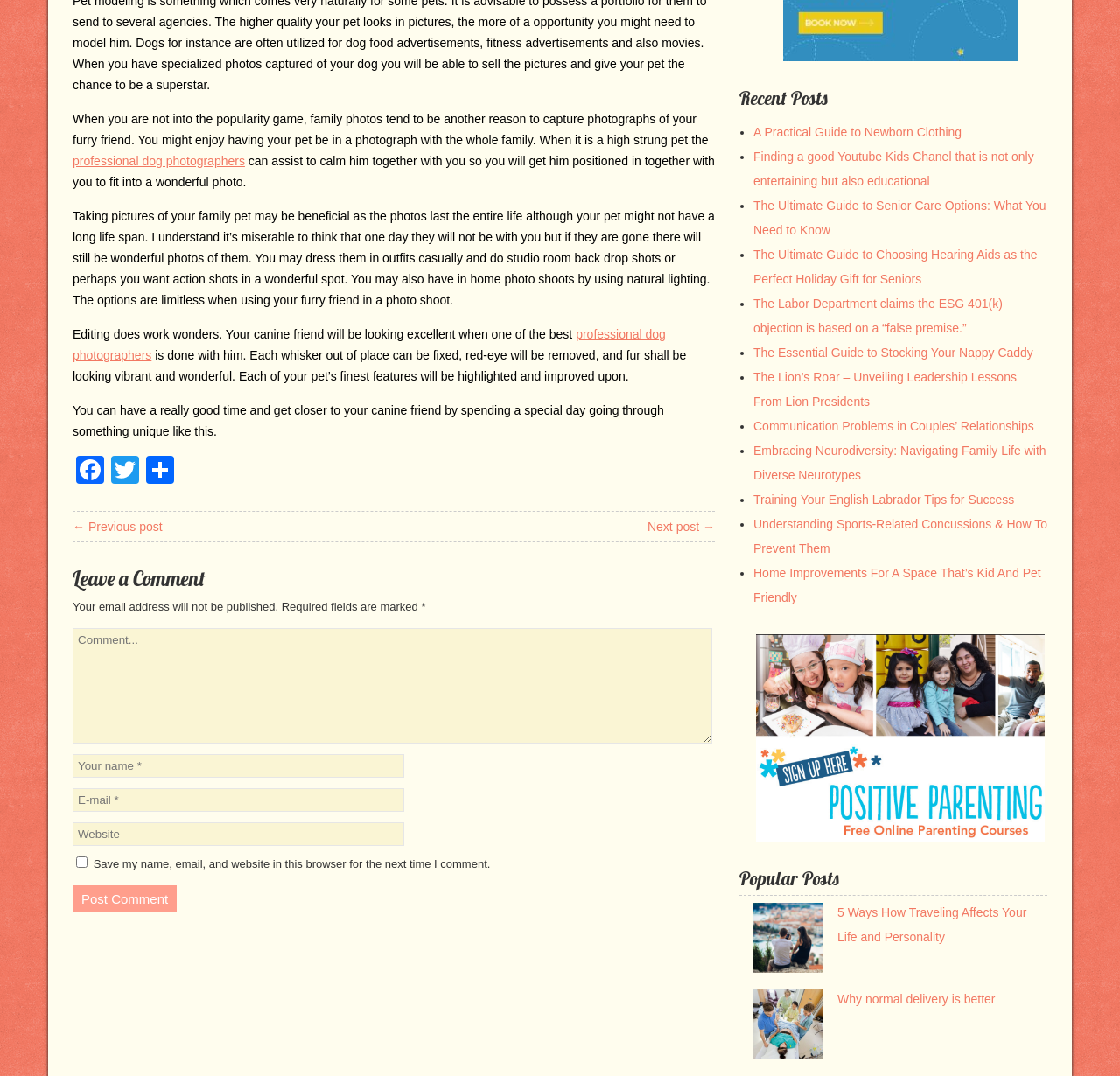What is the location of the 'Leave a Comment' section?
Using the picture, provide a one-word or short phrase answer.

Bottom of the page